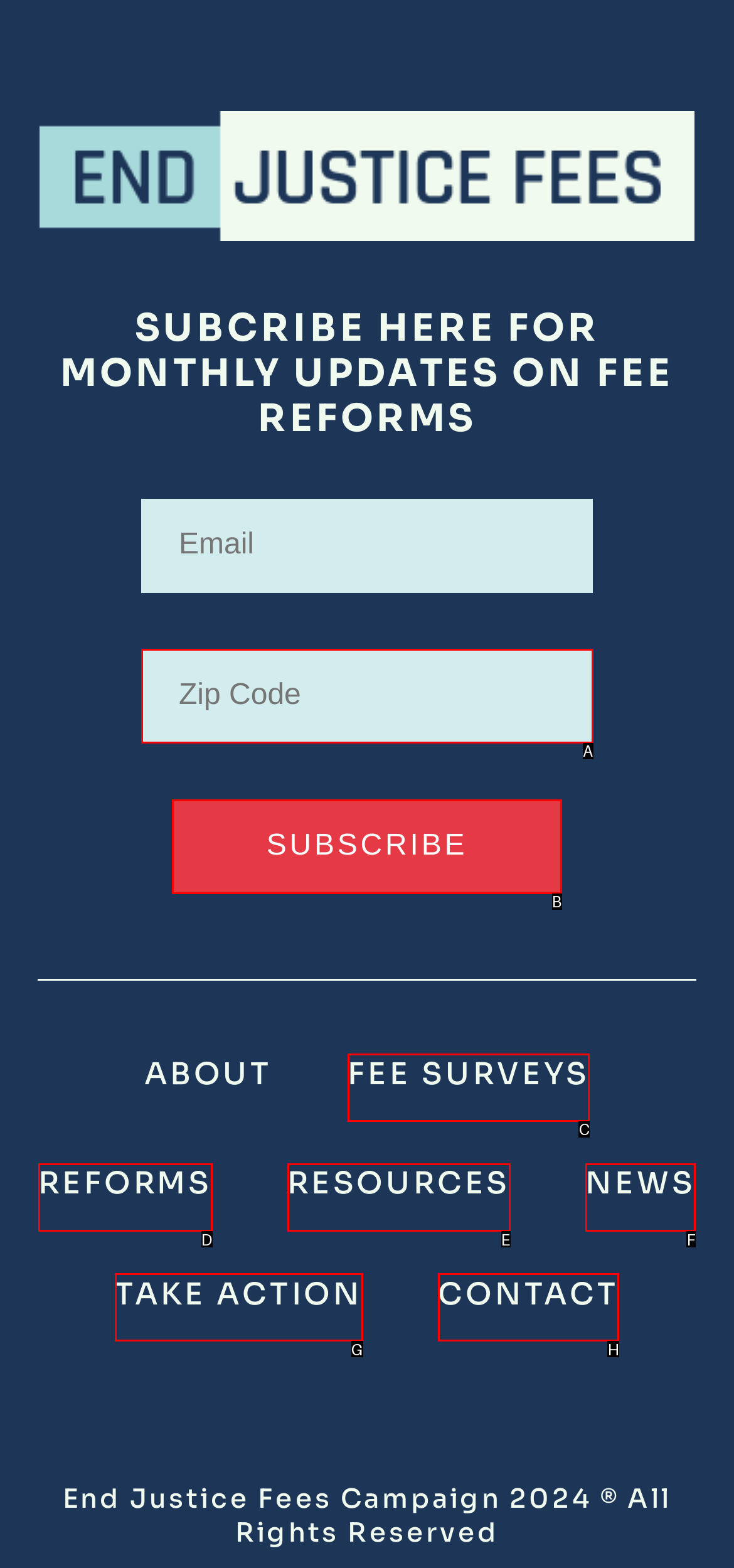Tell me which option best matches the description: name="item_meta[7]" placeholder="Zip Code"
Answer with the option's letter from the given choices directly.

A